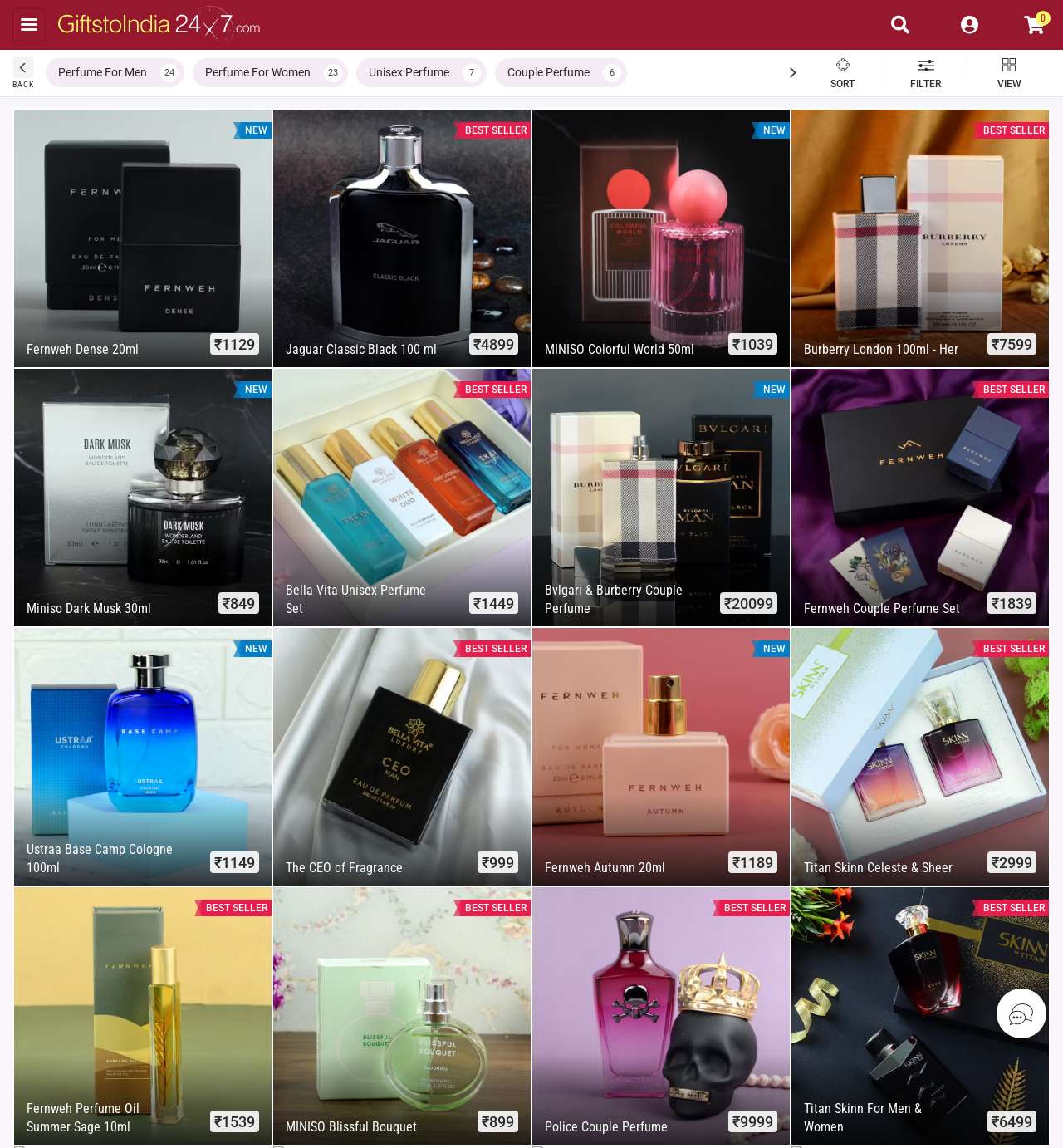Answer the question below with a single word or a brief phrase: 
What is the price of the 'Fernweh Dense 20ml' perfume?

₹1129